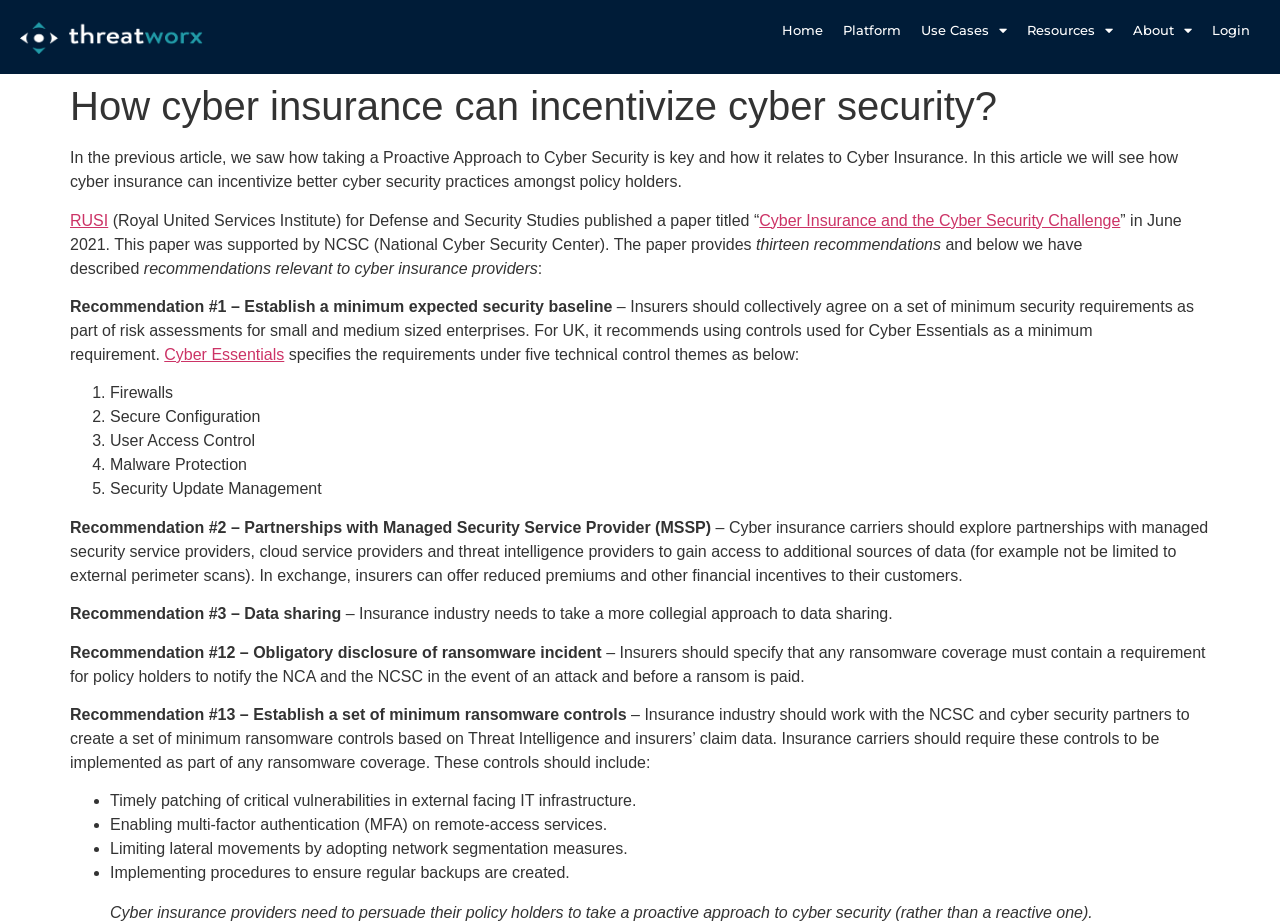Answer the question in one word or a short phrase:
What is the purpose of cyber insurance carriers partnering with MSSPs?

To gain access to additional sources of data